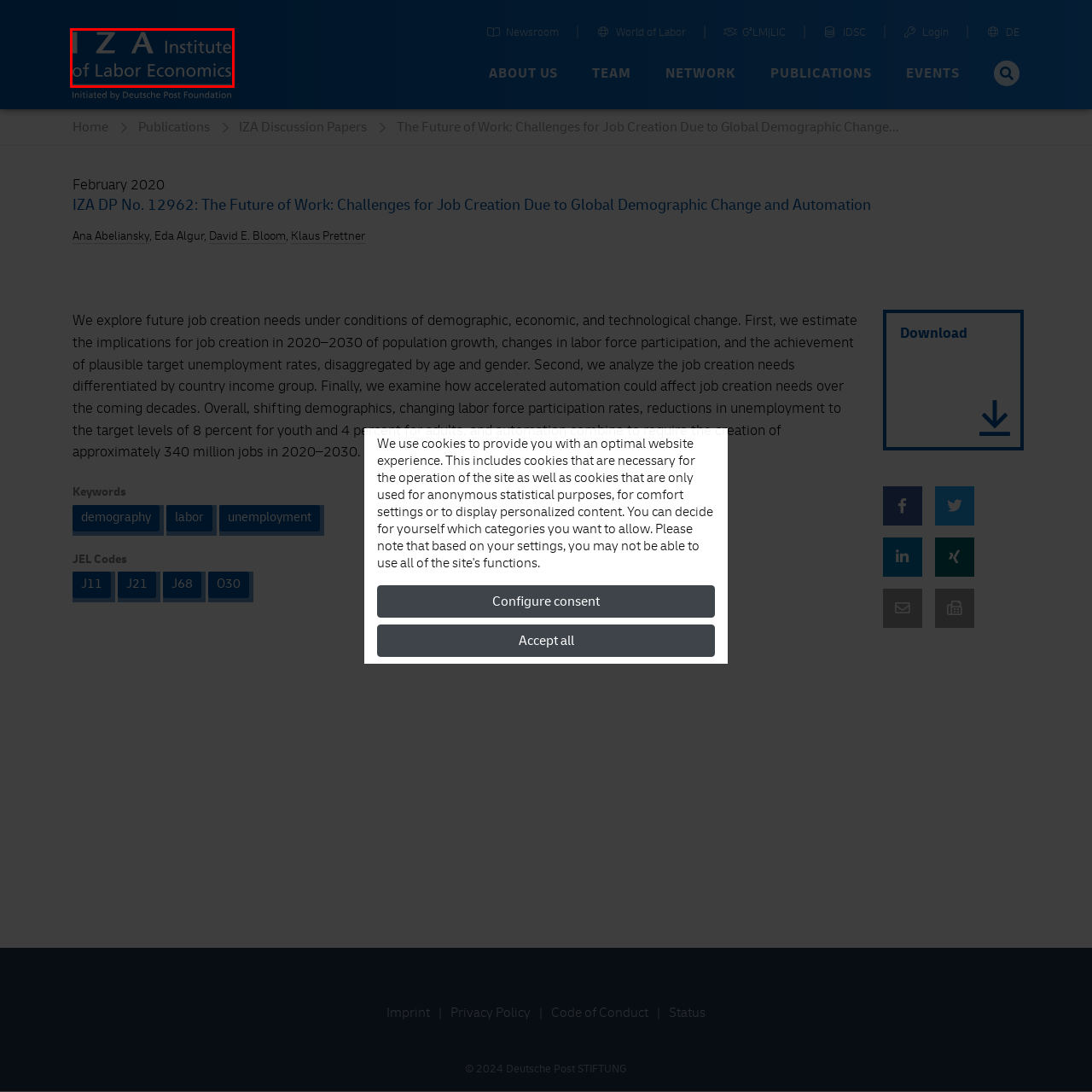Look at the screenshot of a webpage with a red bounding box and select the webpage description that best corresponds to the new page after clicking the element in the red box. Here are the options:
A. Publications |
                        IZA - Institute of Labor Economics
B. Home │ G²LM│LIC
C. IZA World of Labor - Home
D. IZA Newsroom – IZA – Institute of Labor Economics
E. IZA Members - Personal Login
F. Status Dashboard
G. IZA Discussion Papers |
                        IZA - Institute of Labor Economics
H. IZA |
        
        IZA - Institute of Labor Economics

H